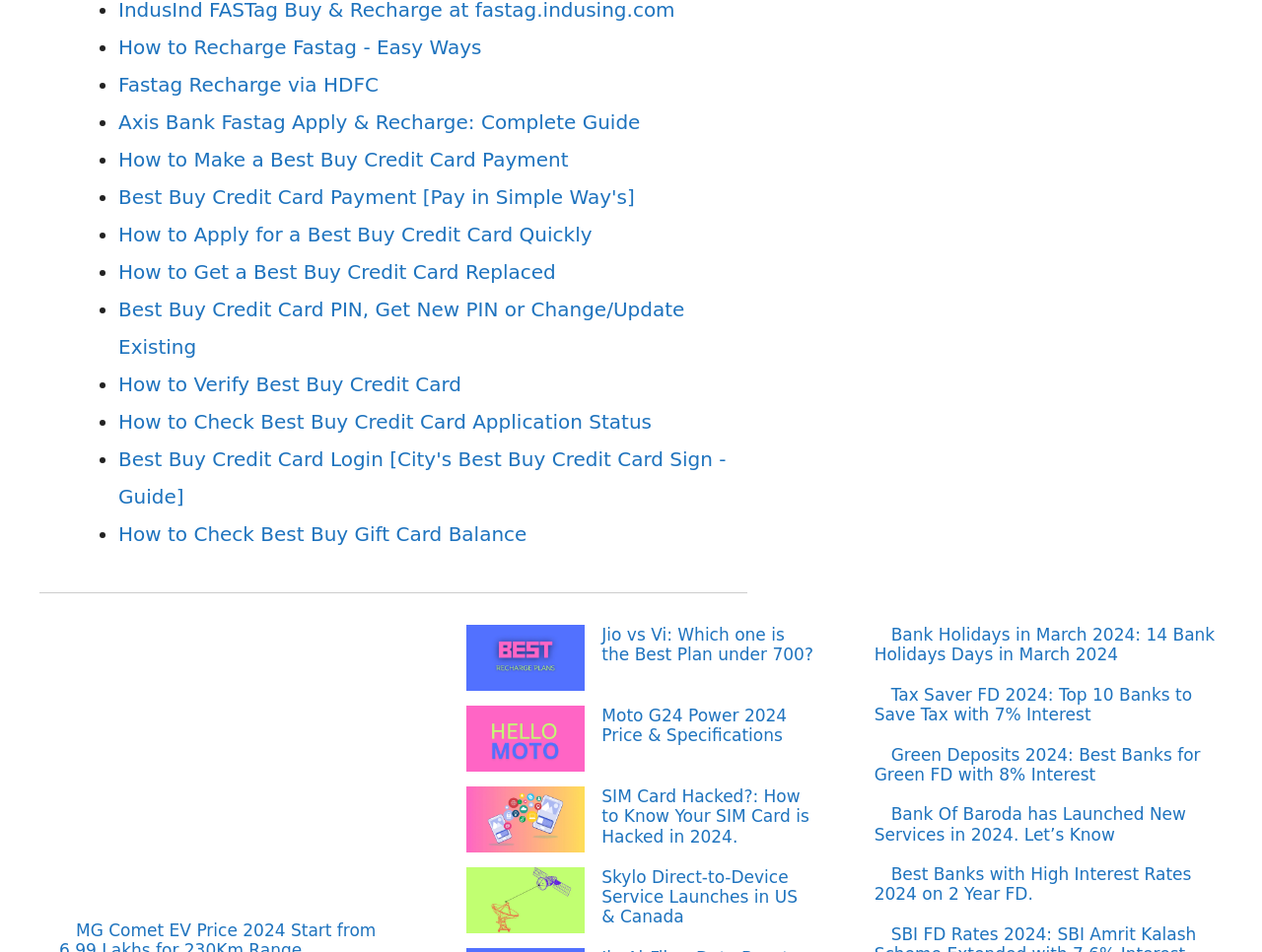Identify the bounding box coordinates of the clickable region necessary to fulfill the following instruction: "Click on 'Jio vs Vi: Which one is the Best Plan under 700?'". The bounding box coordinates should be four float numbers between 0 and 1, i.e., [left, top, right, bottom].

[0.37, 0.656, 0.464, 0.731]